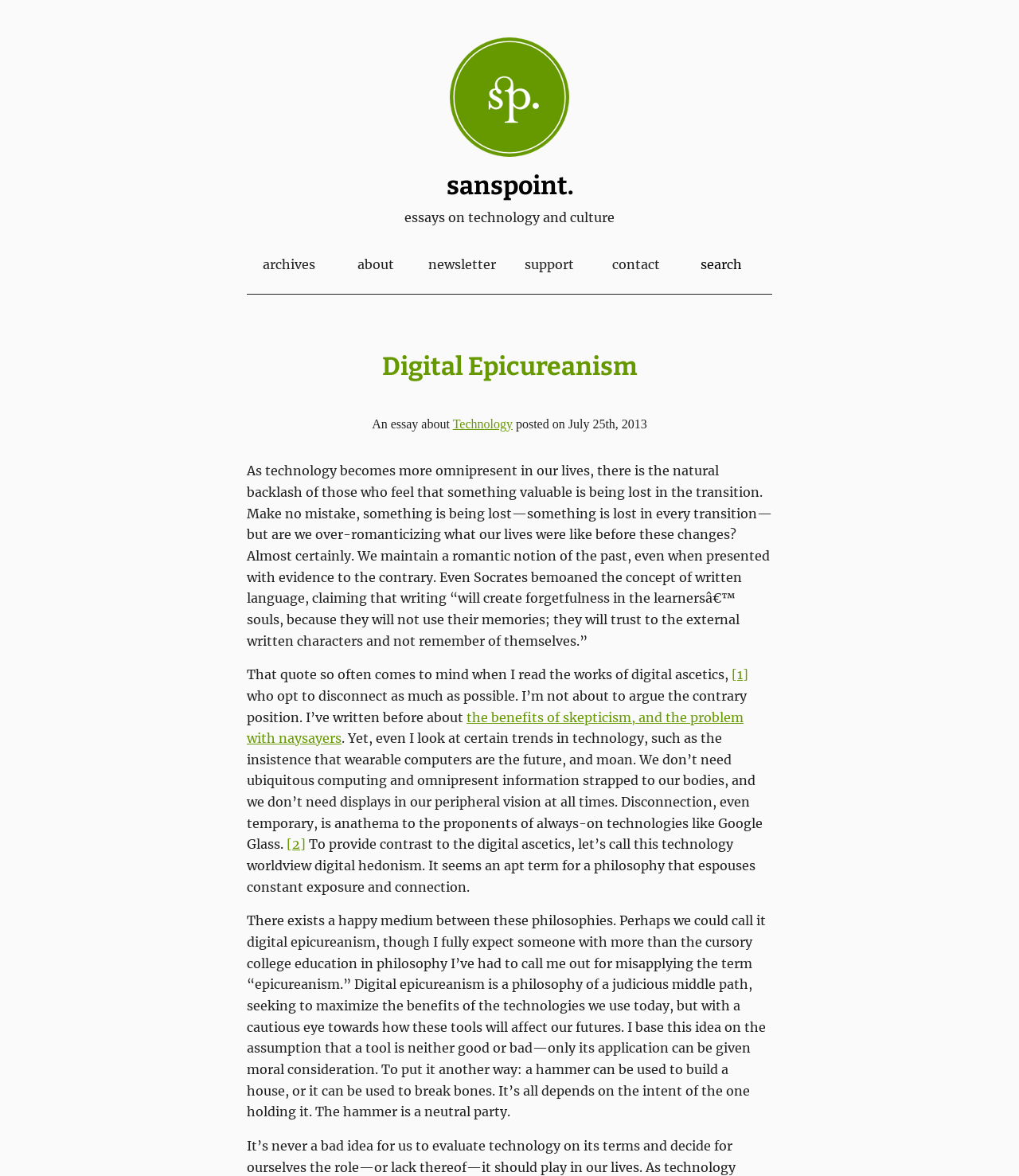Find the bounding box coordinates for the area that should be clicked to accomplish the instruction: "Click on the 'SPANISH NEWS' link".

None